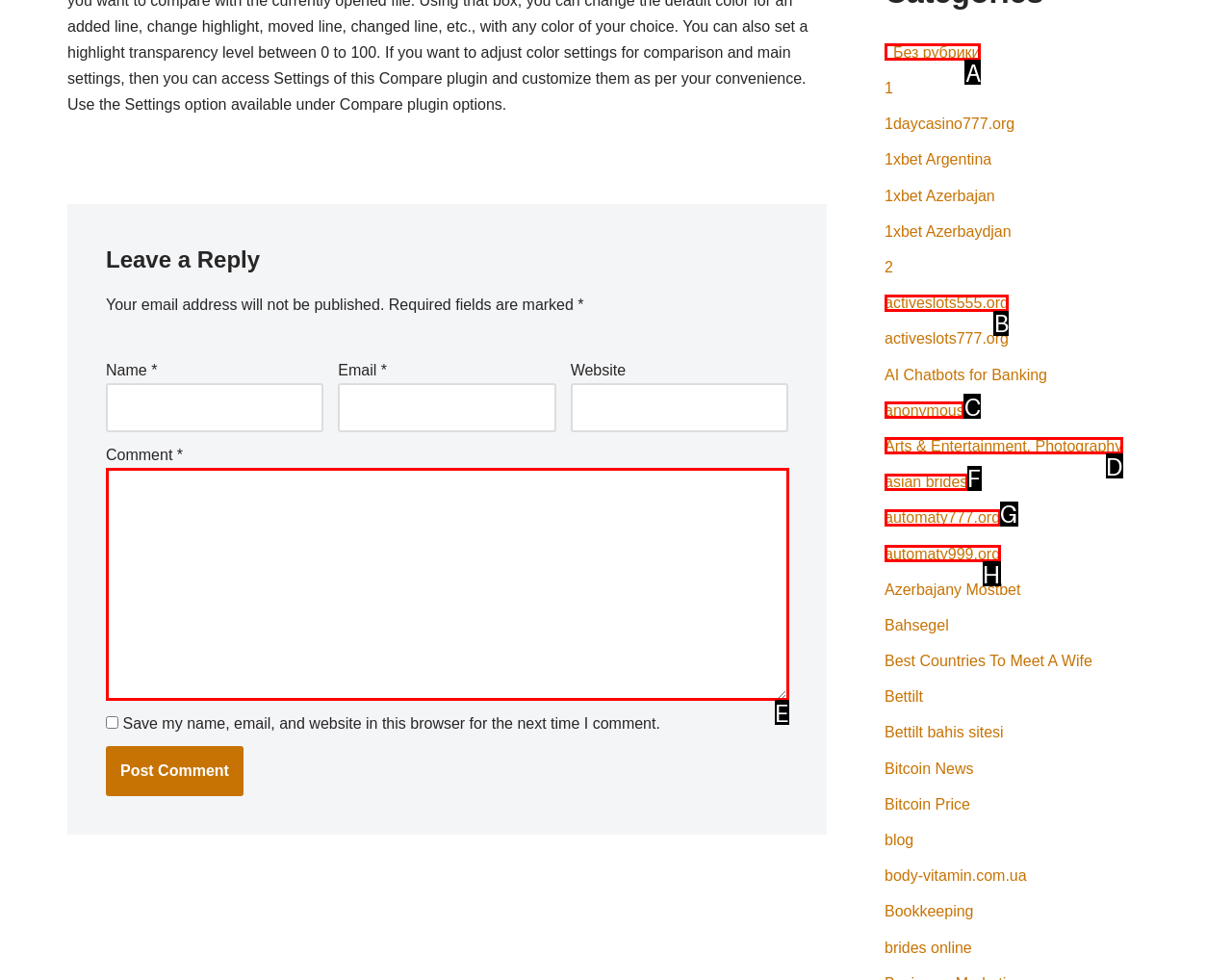Identify which HTML element to click to fulfill the following task: Write a comment. Provide your response using the letter of the correct choice.

E